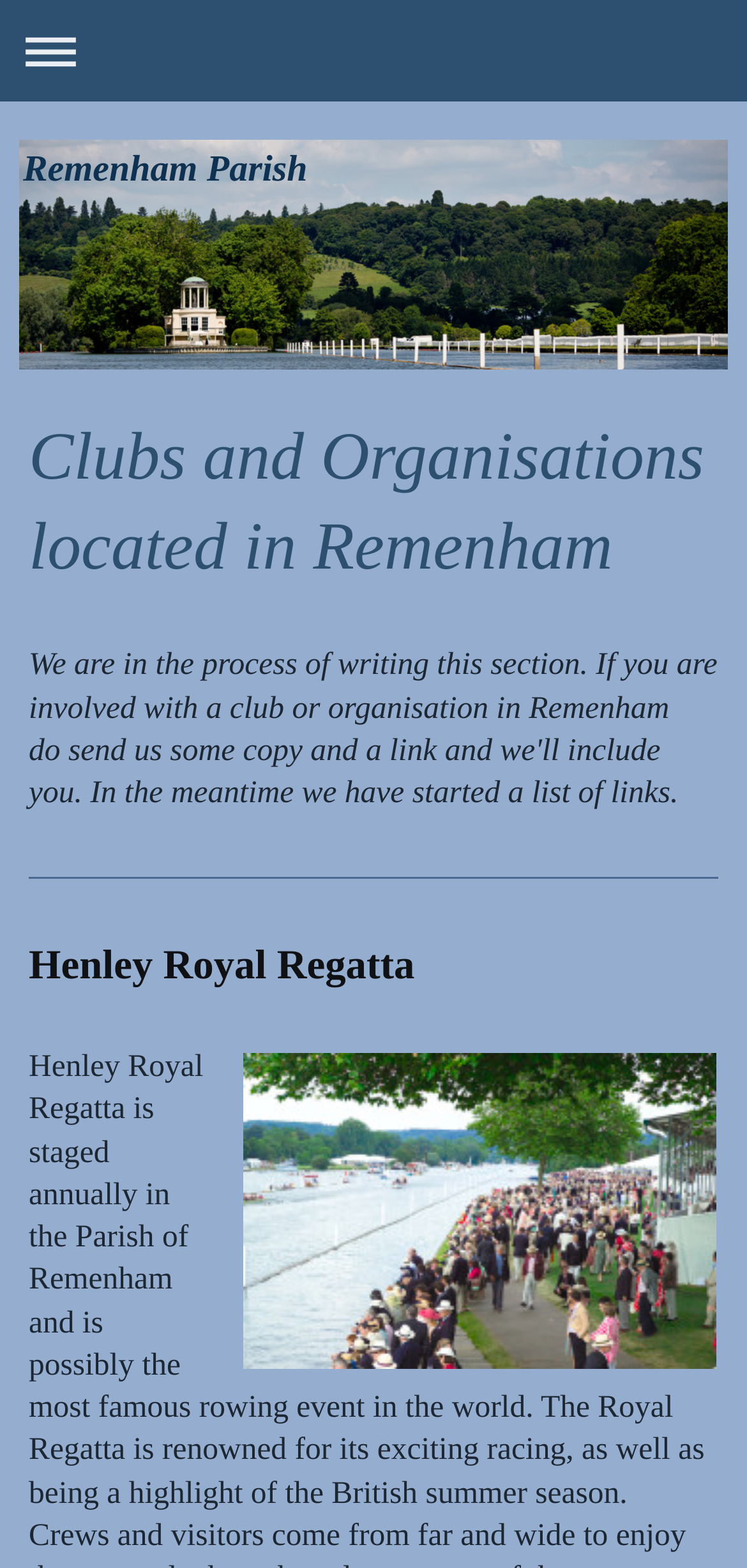Explain in detail what you observe on this webpage.

The webpage is about Remenham Parish, specifically focusing on its clubs and organizations. At the top left corner, there is a navigation link to expand or collapse the navigation menu. Below it, there is a large image taking up most of the top section, showing Temple Island and the rowing course. To the right of the image, there is a small SVG element with the text "Remenham Parish".

The main content of the page is divided into two sections. The first section has a heading "Clubs and Organisations located in Remenham" and is located at the top center of the page. The second section has a heading "Henley Royal Regatta" and is located below the first section, taking up most of the bottom half of the page.

Within the Henley Royal Regatta section, there is a link with an image of a crowd of people at the Regatta by the Thames, which is positioned at the bottom center of the page. Below the link, there is a paragraph of text describing Henley Royal Regatta, stating that it is staged annually in Remenham Parish and is one of the most famous rowing events in the world.